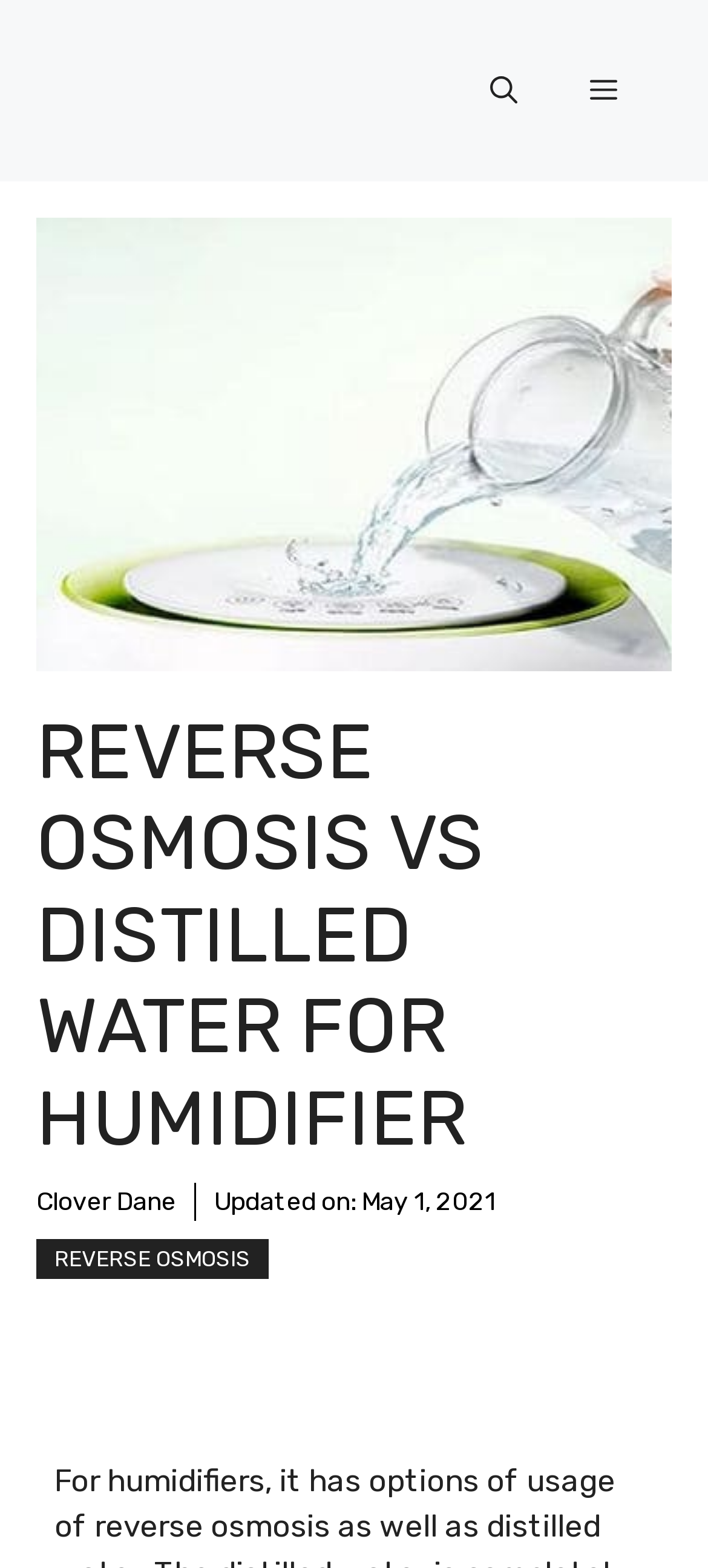Determine the bounding box of the UI element mentioned here: "Menu". The coordinates must be in the format [left, top, right, bottom] with values ranging from 0 to 1.

[0.782, 0.023, 0.923, 0.093]